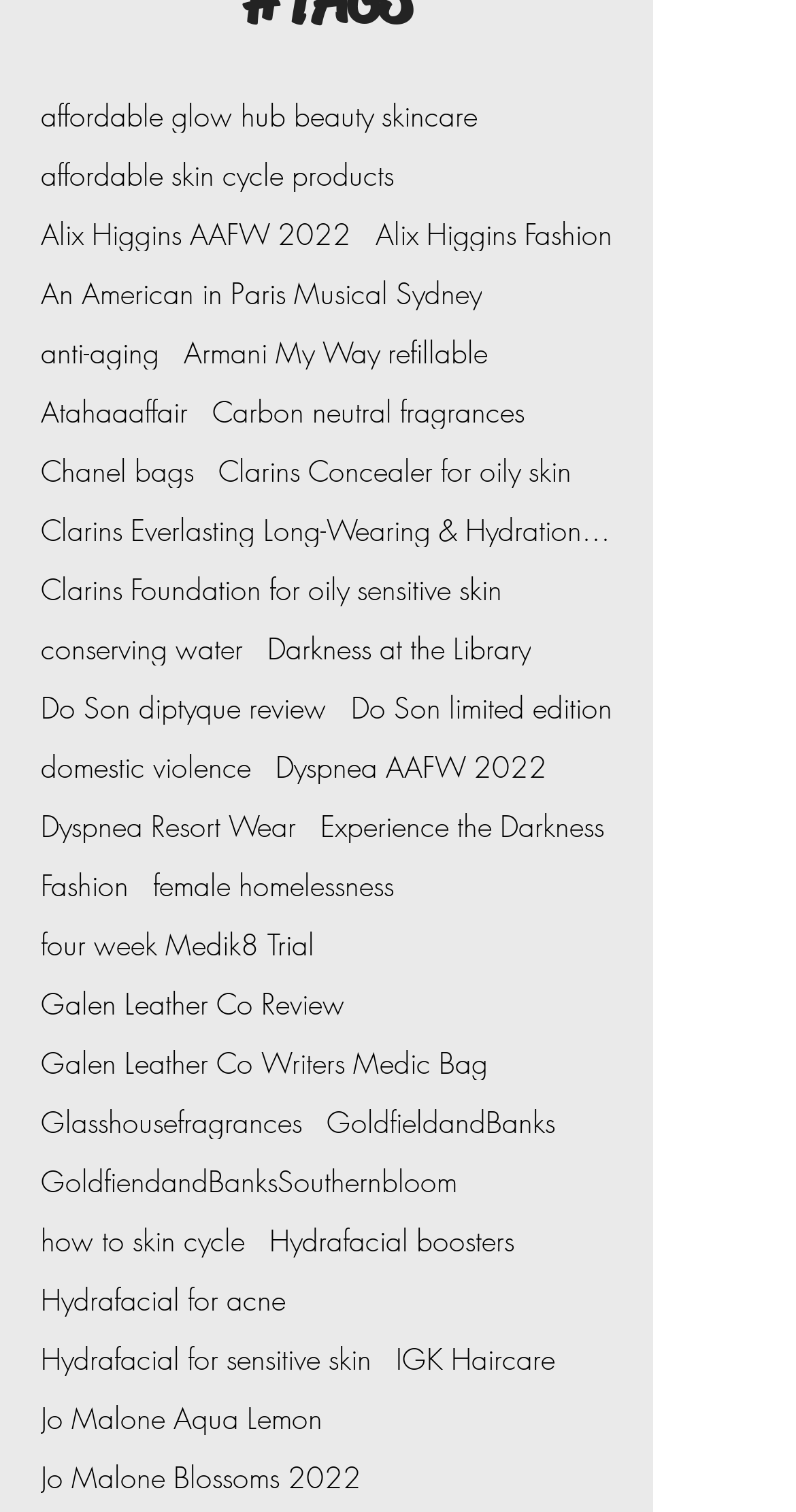What is the purpose of the 'Hydrafacial' links?
Could you give a comprehensive explanation in response to this question?

The multiple links related to Hydrafacial, such as 'Hydrafacial boosters', 'Hydrafacial for acne', and 'Hydrafacial for sensitive skin', suggest that the purpose of these links is to provide information or services related to skin treatment using Hydrafacial technology.